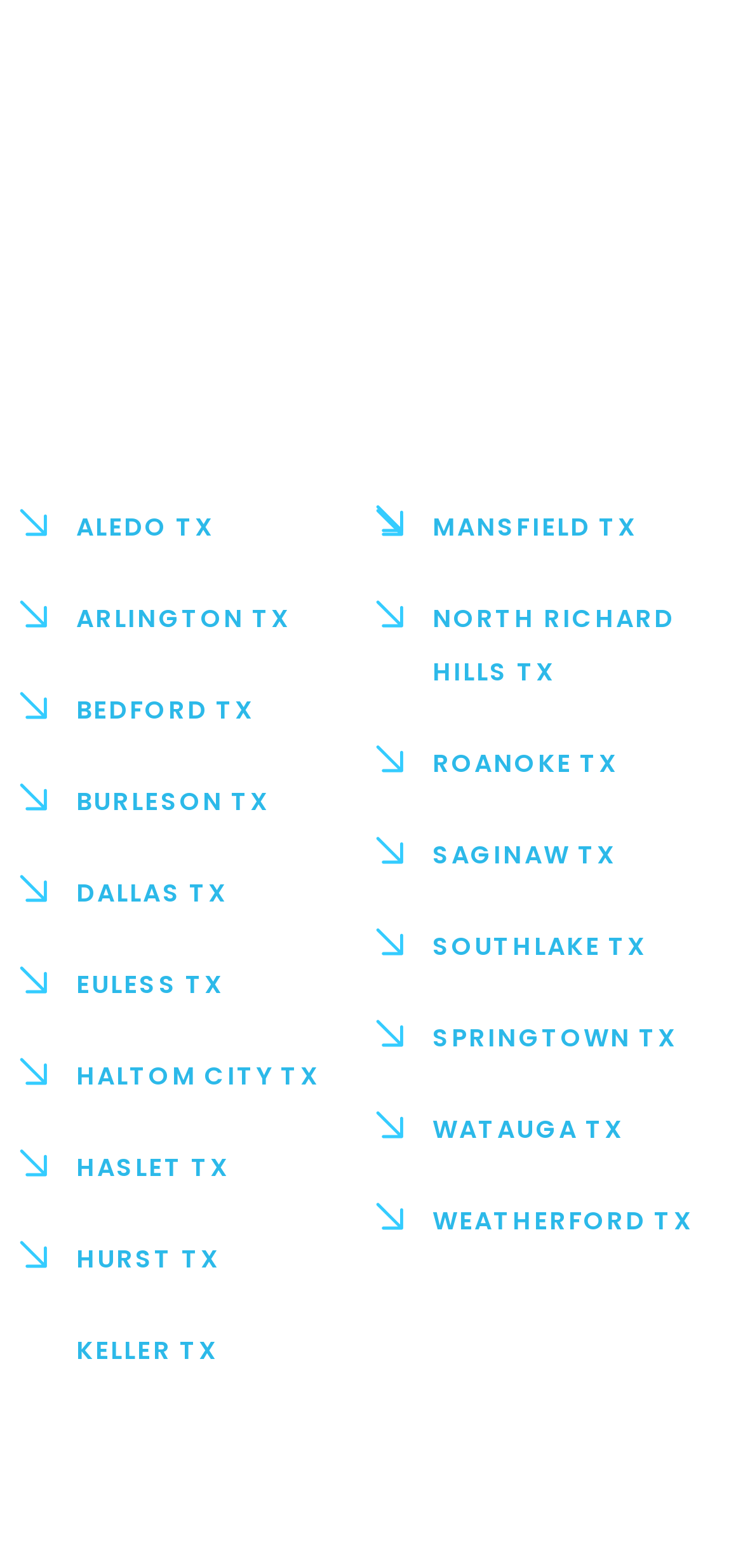Are the cities listed in alphabetical order?
Examine the screenshot and reply with a single word or phrase.

Yes